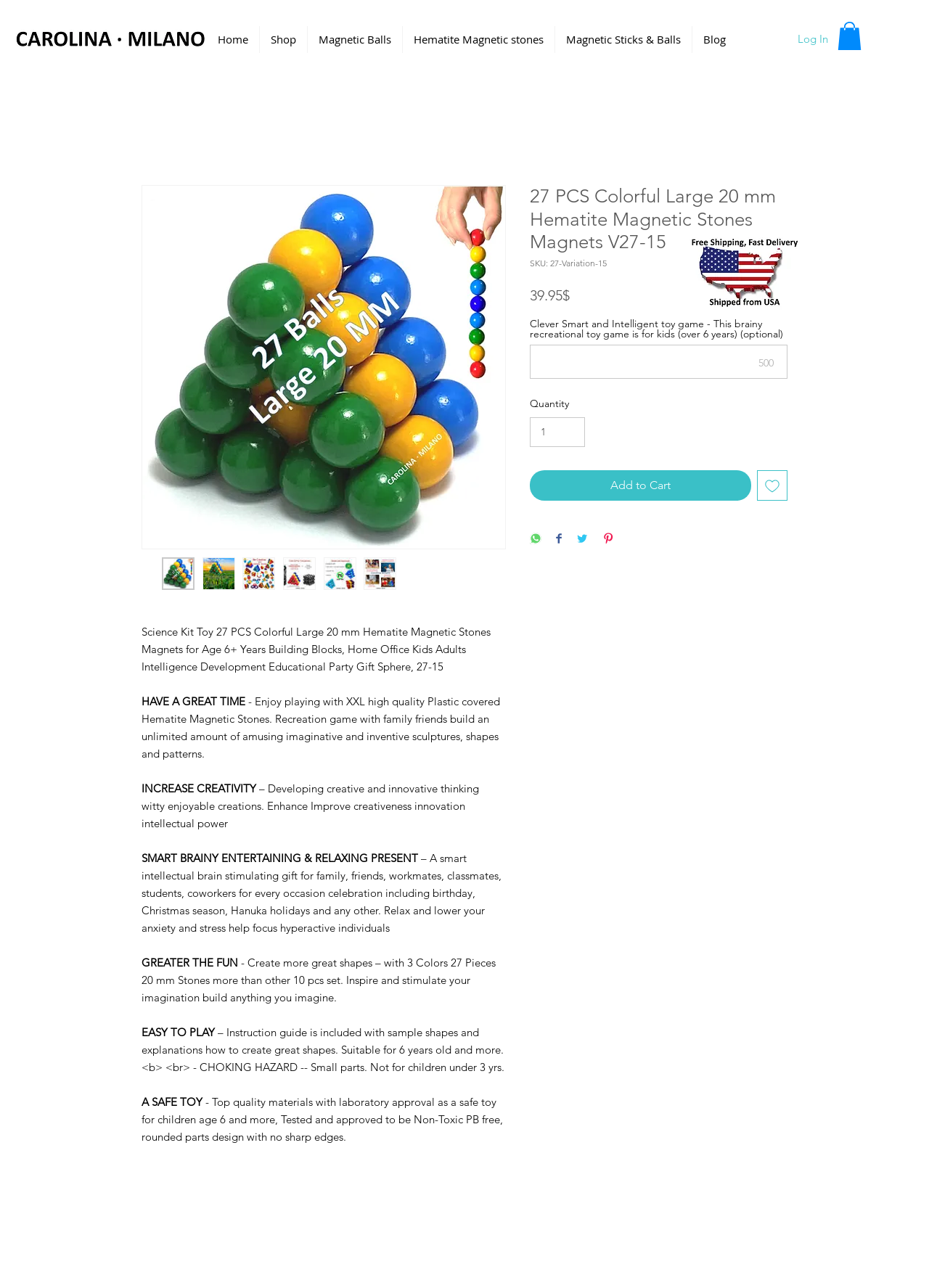What is the product name?
Please interpret the details in the image and answer the question thoroughly.

I found the product name by looking at the heading element on the webpage, which is '27 PCS Colorful Large 20 mm Hematite Magnetic Stones Magnets V27-15'. This heading is likely to be the product name because it is prominently displayed and describes the product.